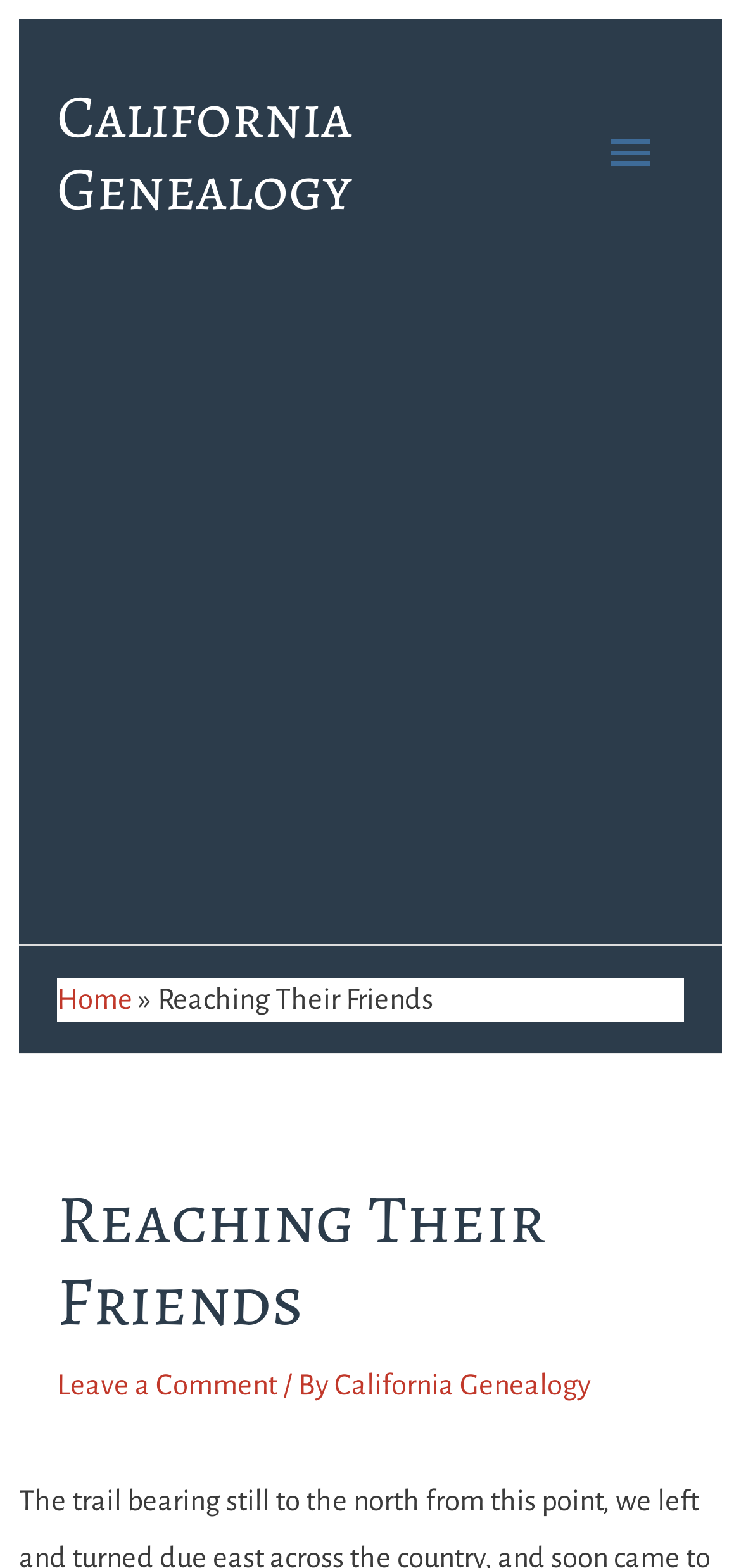What is the main menu button?
Using the information from the image, give a concise answer in one word or a short phrase.

Main Menu